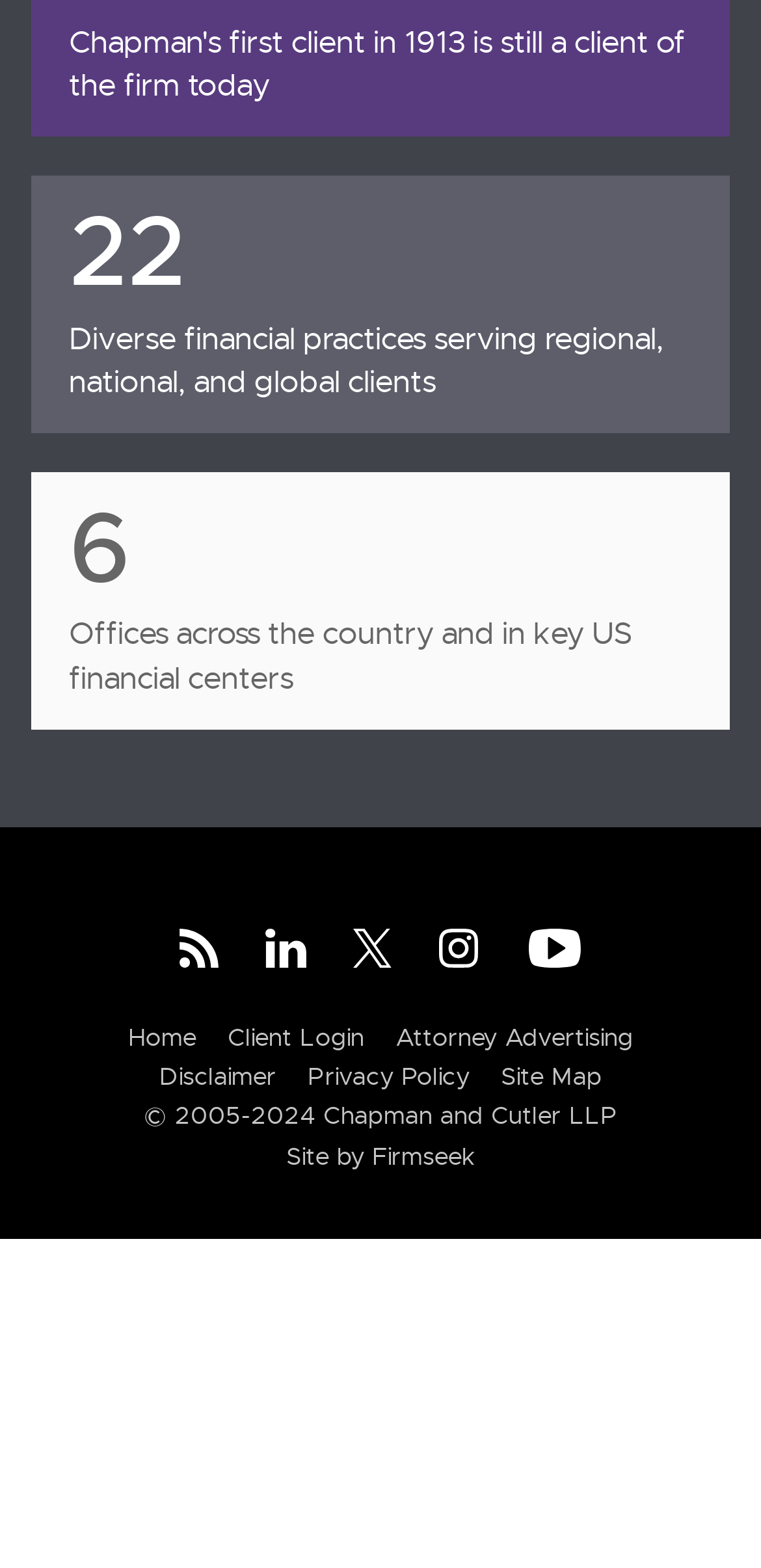Determine the bounding box coordinates of the clickable area required to perform the following instruction: "View Client Login". The coordinates should be represented as four float numbers between 0 and 1: [left, top, right, bottom].

[0.299, 0.652, 0.478, 0.672]